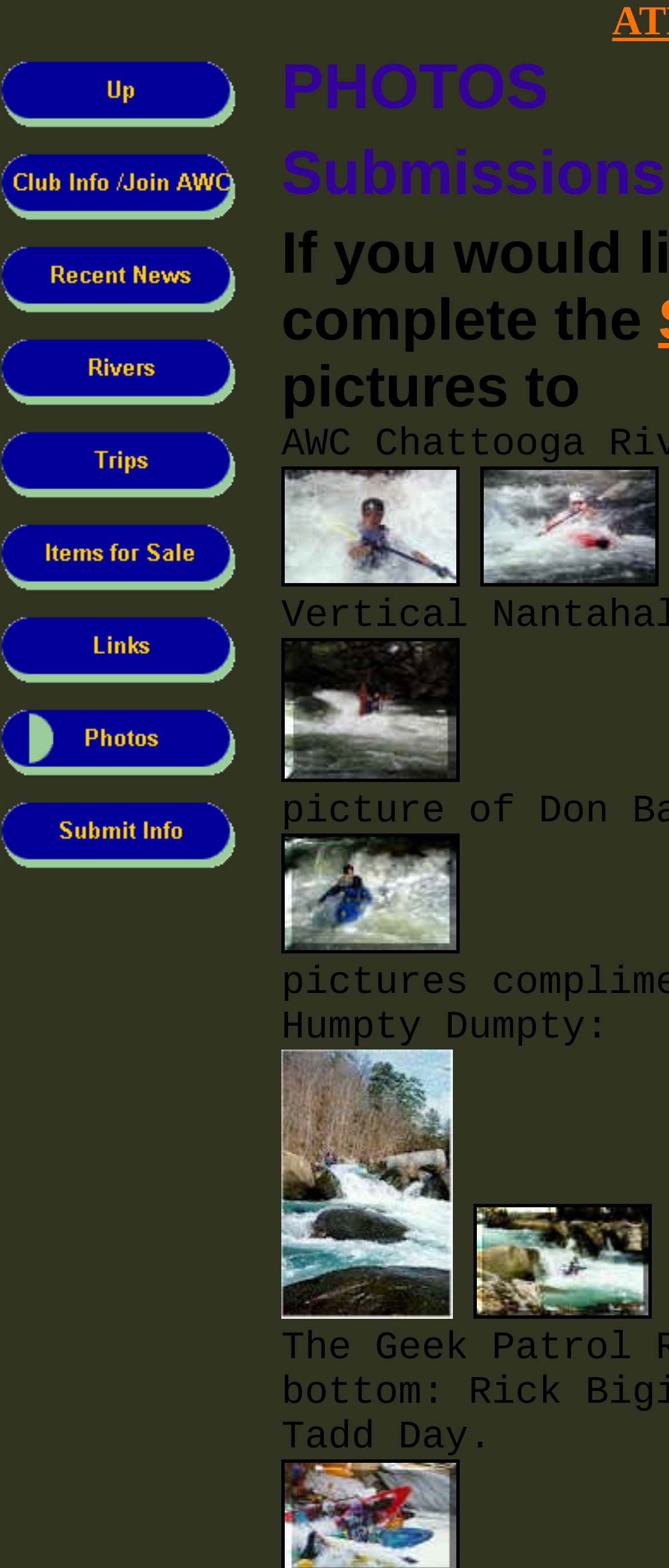Use one word or a short phrase to answer the question provided: 
What is the caption of the last image on the webpage?

Humpty Dumpty